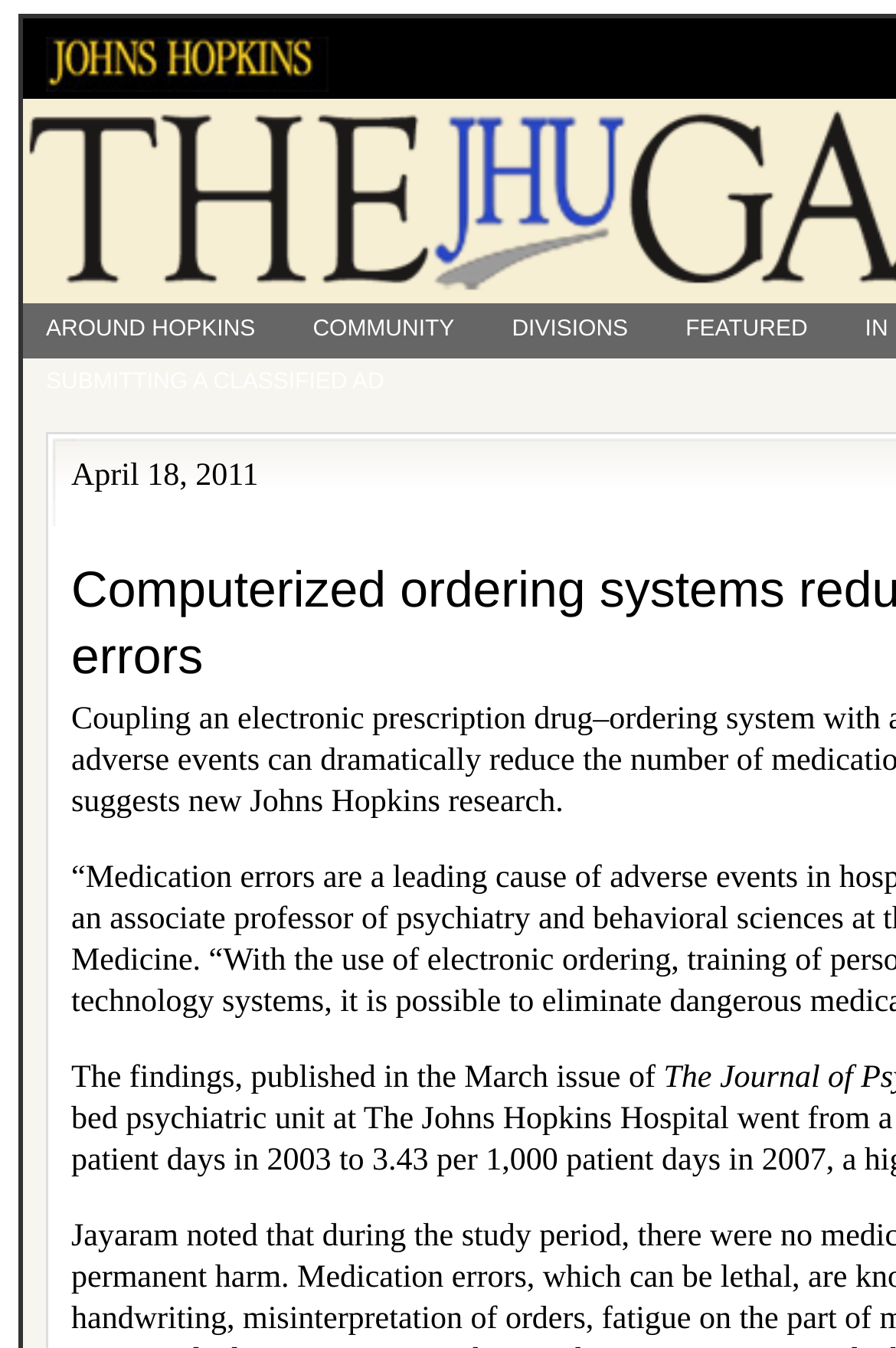Extract the heading text from the webpage.

Computerized ordering systems reduce psychiatric drug errors